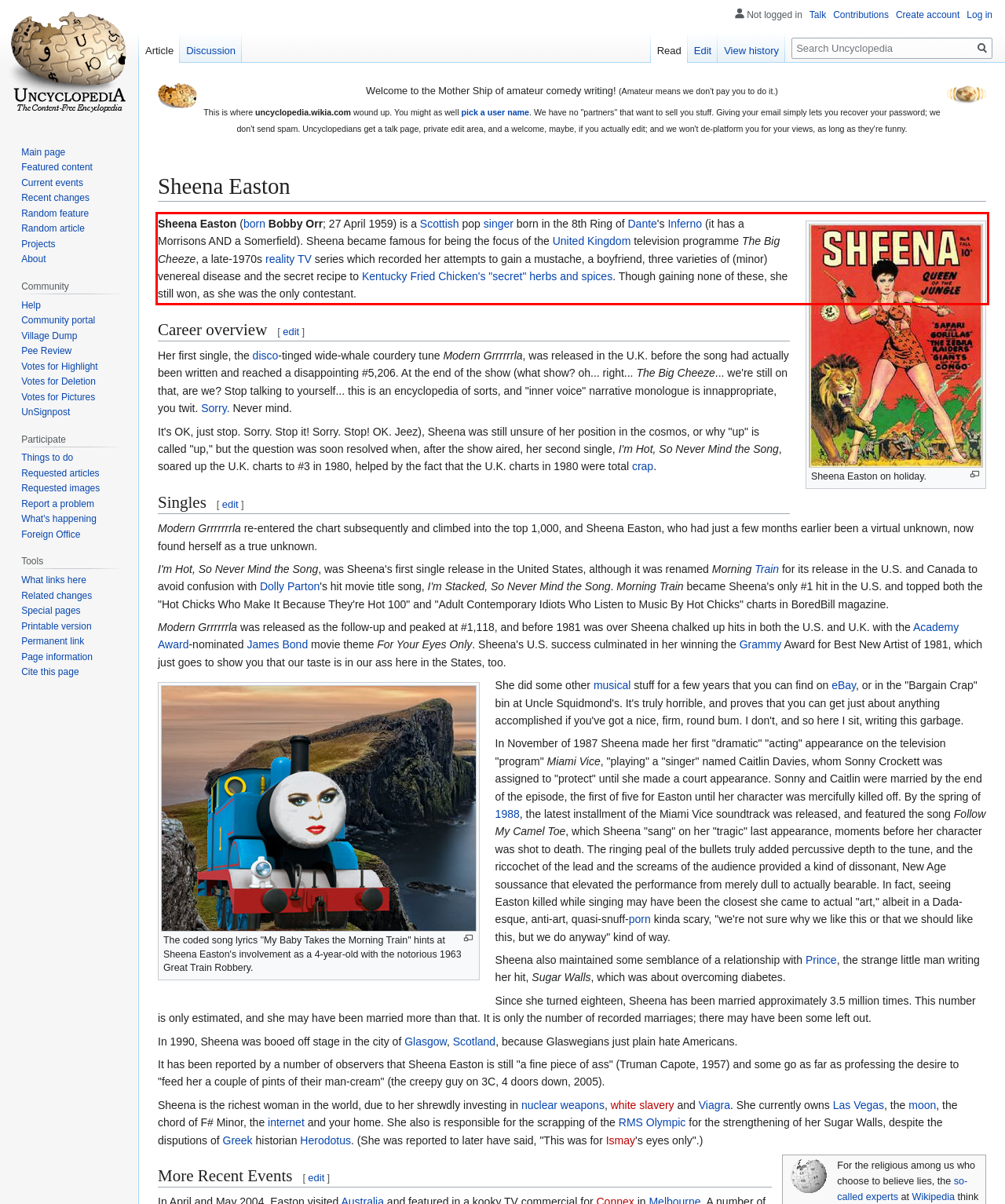Using the provided webpage screenshot, identify and read the text within the red rectangle bounding box.

Sheena Easton (born Bobby Orr; 27 April 1959) is a Scottish pop singer born in the 8th Ring of Dante's Inferno (it has a Morrisons AND a Somerfield). Sheena became famous for being the focus of the United Kingdom television programme The Big Cheeze, a late-1970s reality TV series which recorded her attempts to gain a mustache, a boyfriend, three varieties of (minor) venereal disease and the secret recipe to Kentucky Fried Chicken's "secret" herbs and spices. Though gaining none of these, she still won, as she was the only contestant.